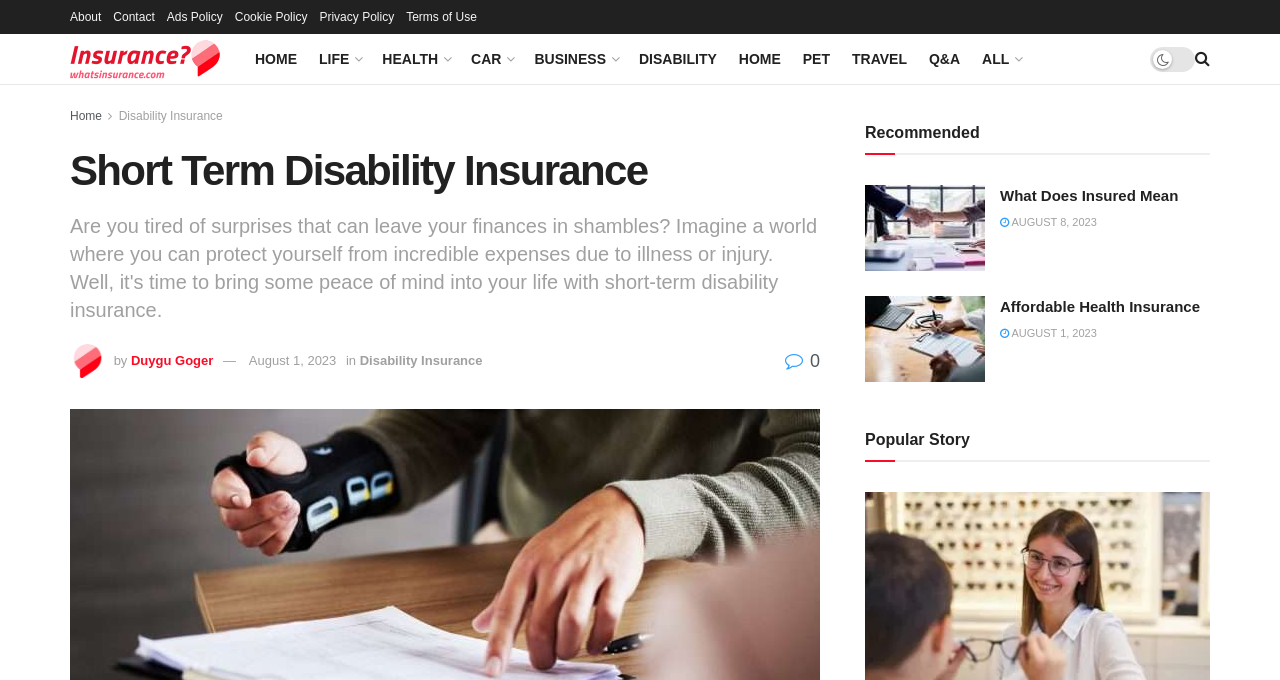Answer the question with a brief word or phrase:
What is the topic of the article with the image of Duygu Goger?

Disability Insurance